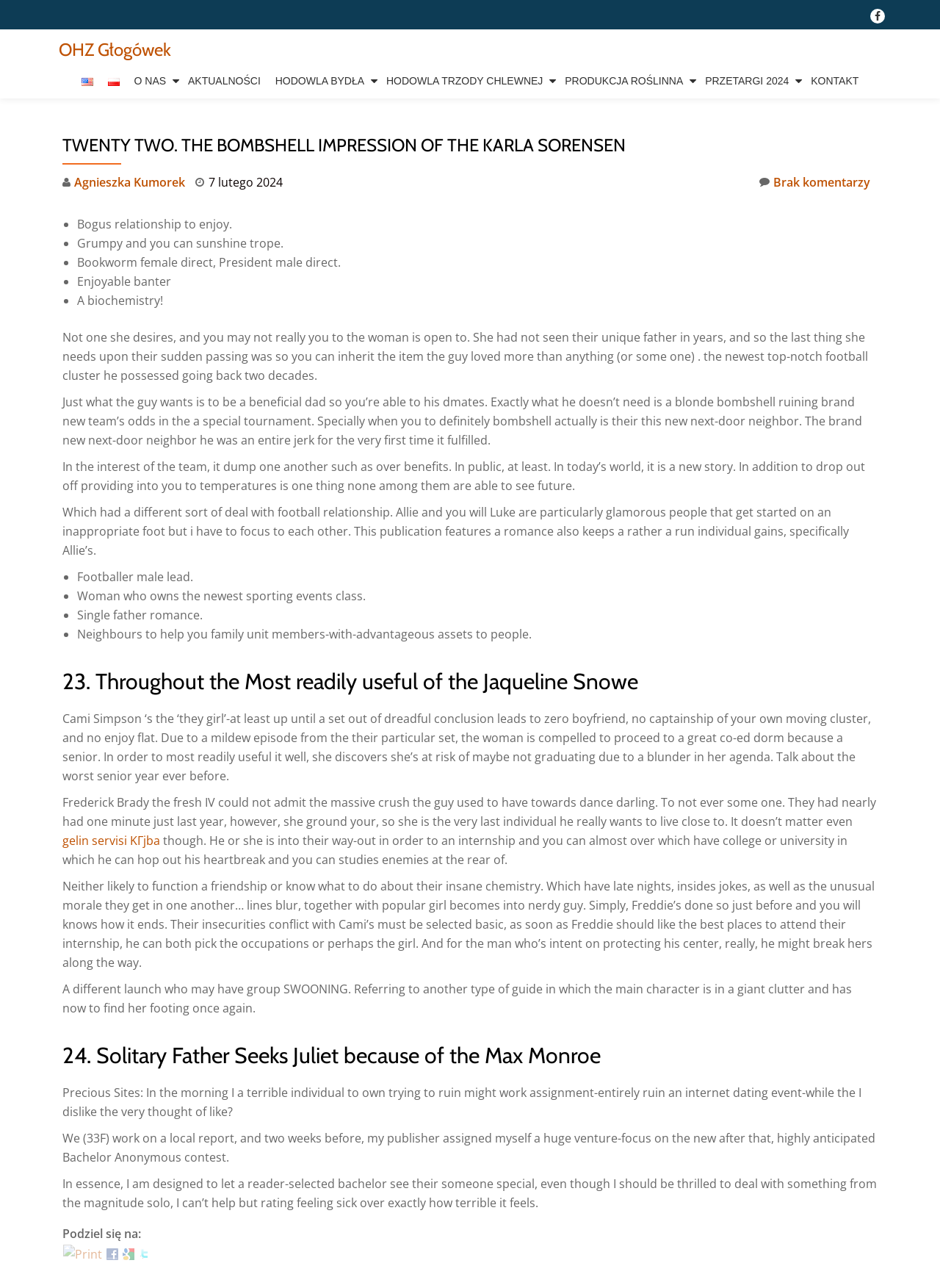How many social media sharing options are available?
Observe the image and answer the question with a one-word or short phrase response.

4